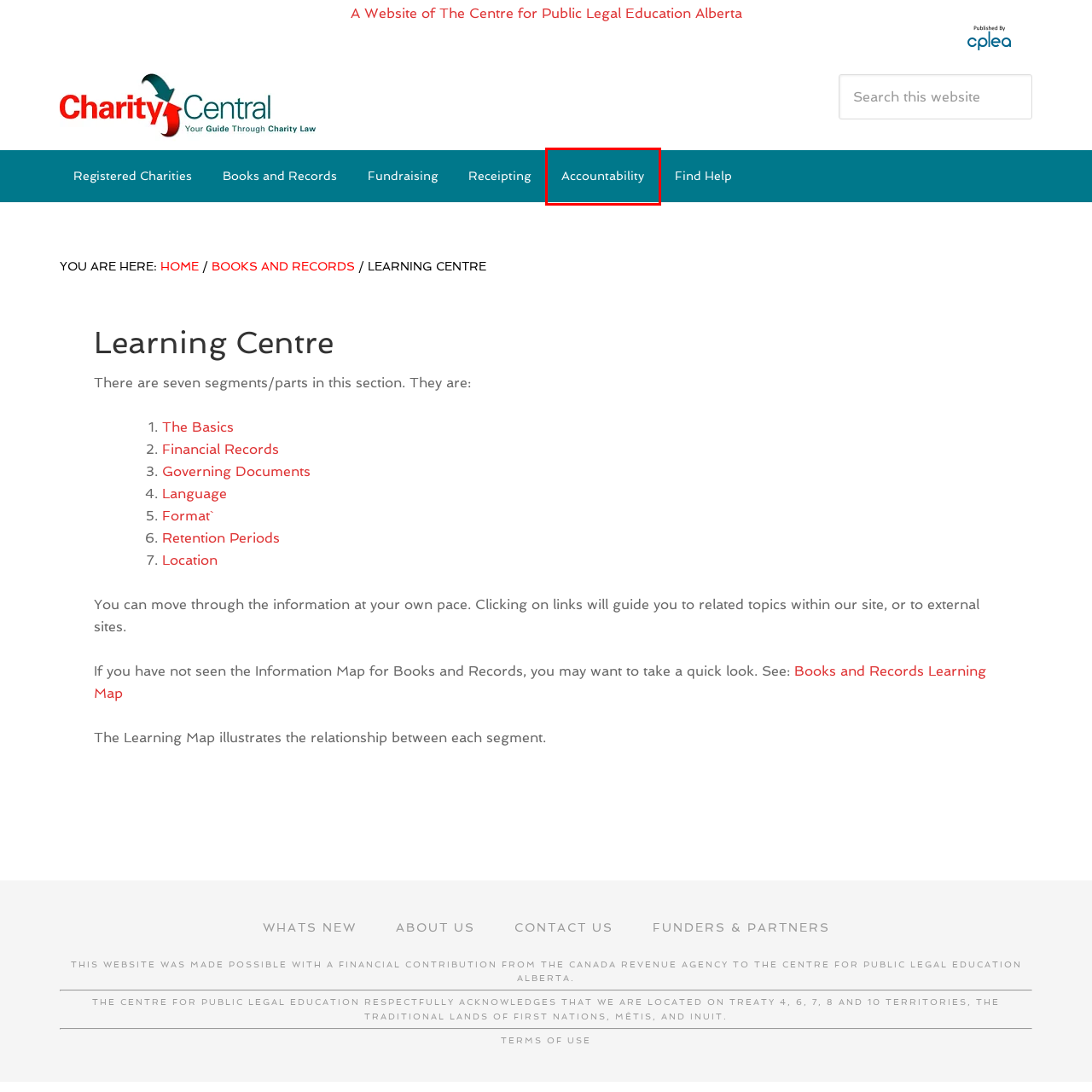Review the screenshot of a webpage that includes a red bounding box. Choose the most suitable webpage description that matches the new webpage after clicking the element within the red bounding box. Here are the candidates:
A. Books and Records - Charity Central
B. Governing Documents - Charity Central
C. Books and Records - Format - Charity Central
D. Registered Charities - Charity Central
E. Books and Records - Location - Charity Central
F. Road to Accountability - Charity Central
G. The Basics - Charity Central
H. Whats New - Charity Central

F